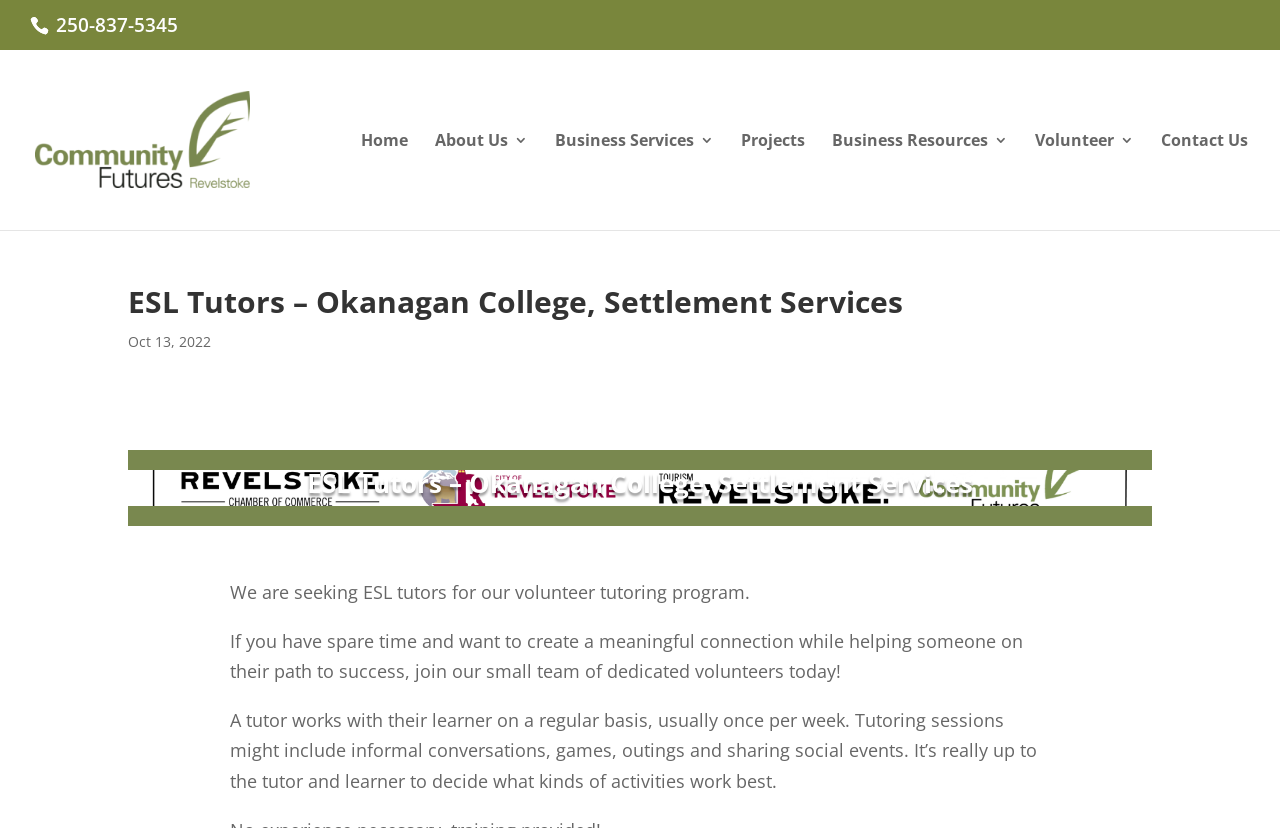Determine the bounding box coordinates of the section I need to click to execute the following instruction: "Call the phone number". Provide the coordinates as four float numbers between 0 and 1, i.e., [left, top, right, bottom].

[0.04, 0.015, 0.139, 0.046]